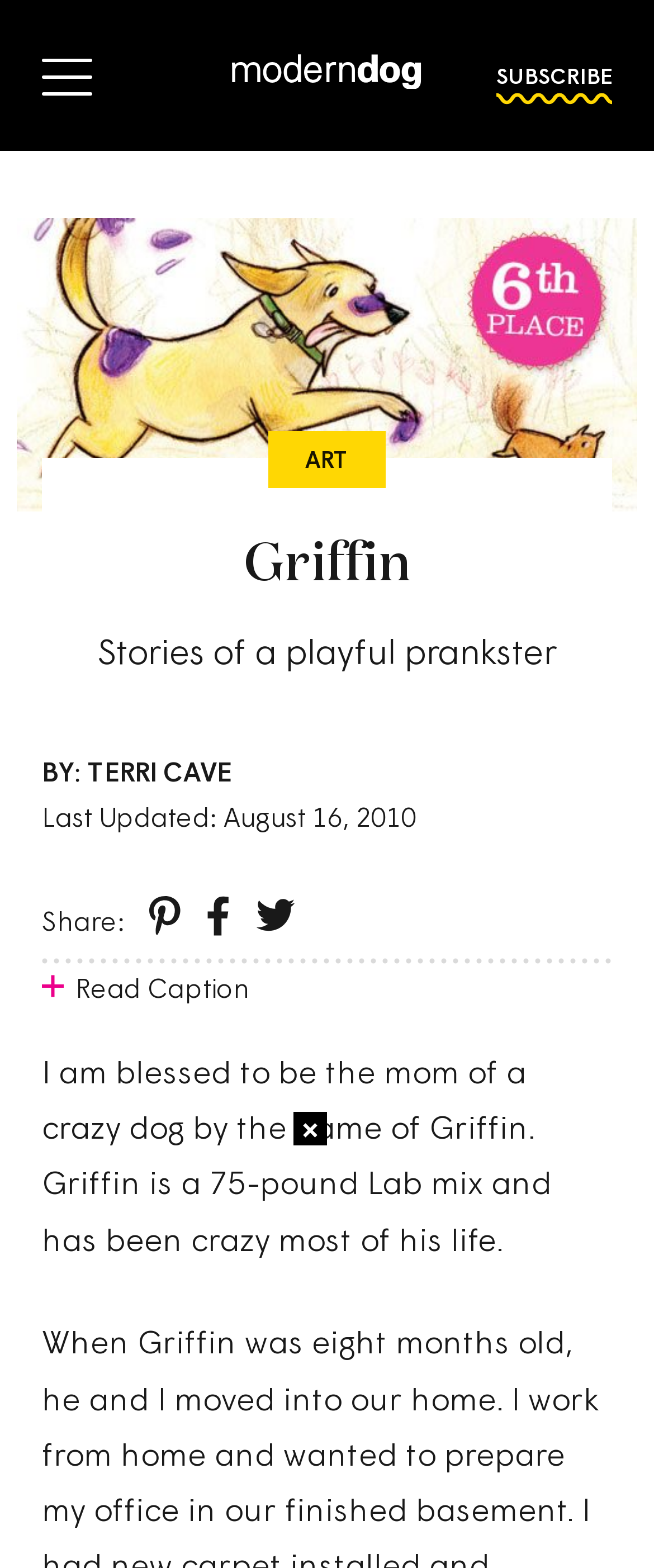Answer this question in one word or a short phrase: Who is the author of the article?

Terri Cave